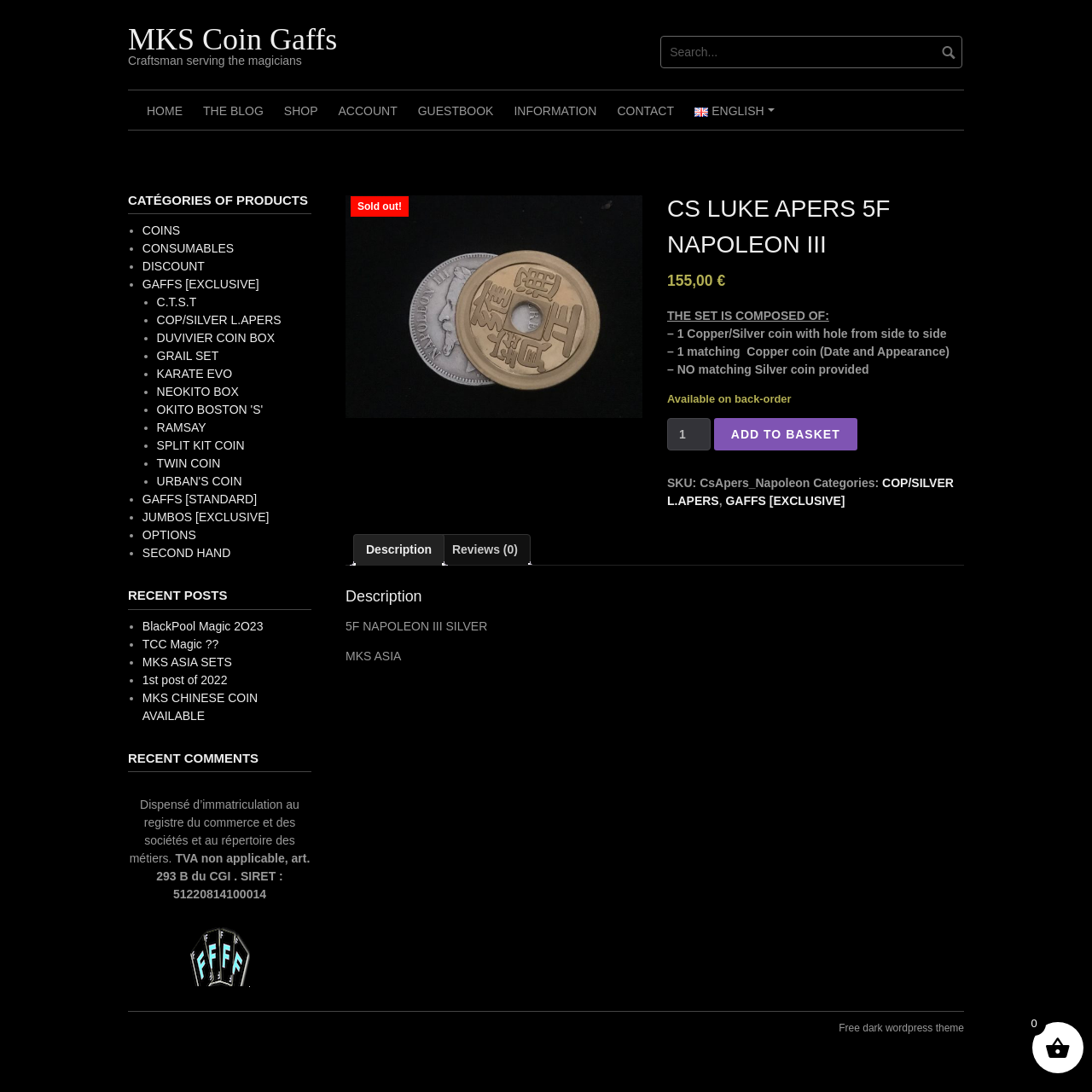Based on the provided description, "Free dark wordpress theme", find the bounding box of the corresponding UI element in the screenshot.

[0.768, 0.935, 0.883, 0.949]